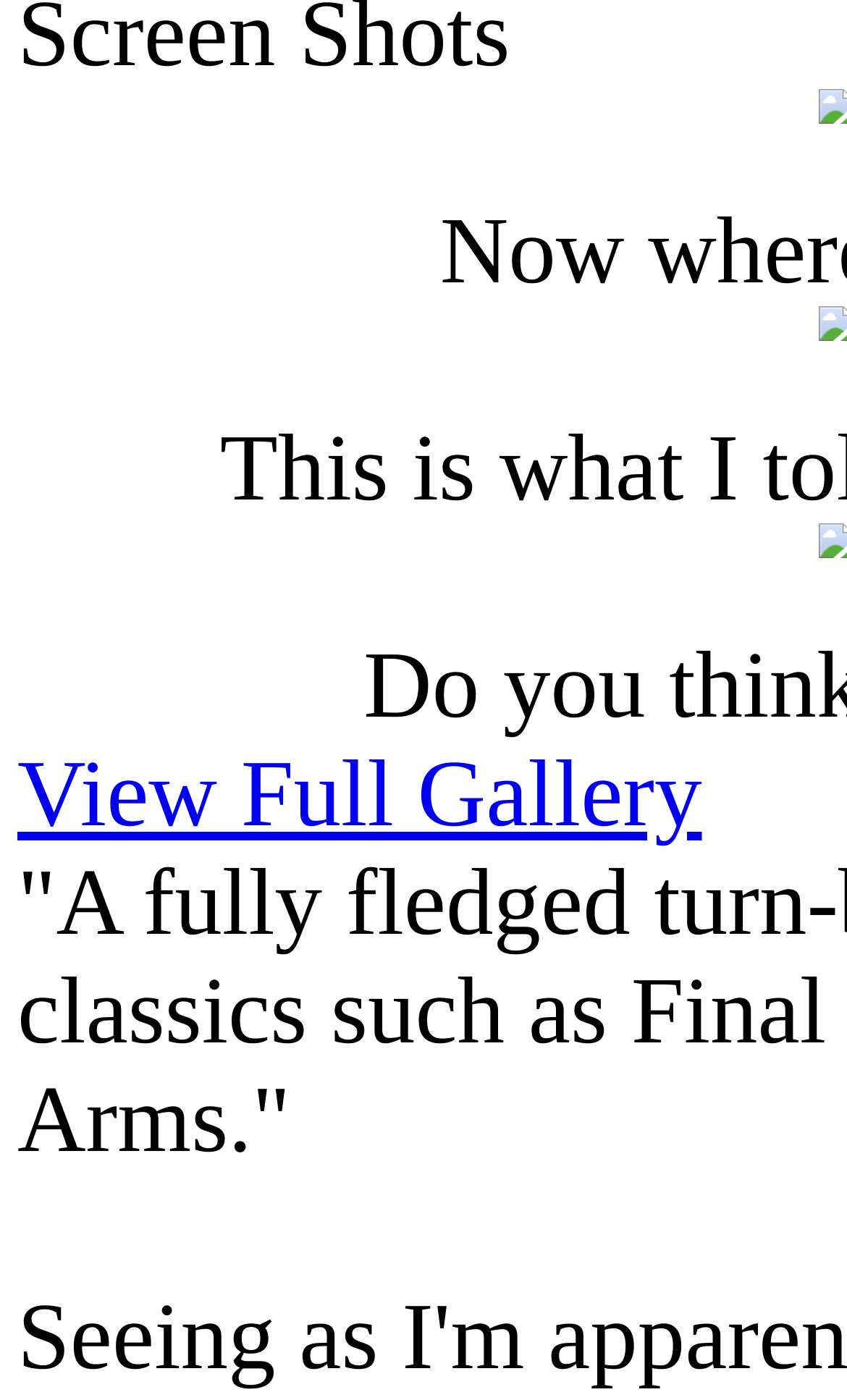Using the format (top-left x, top-left y, bottom-right x, bottom-right y), provide the bounding box coordinates for the described UI element. All values should be floating point numbers between 0 and 1: View Full Gallery

[0.021, 0.838, 0.829, 0.912]